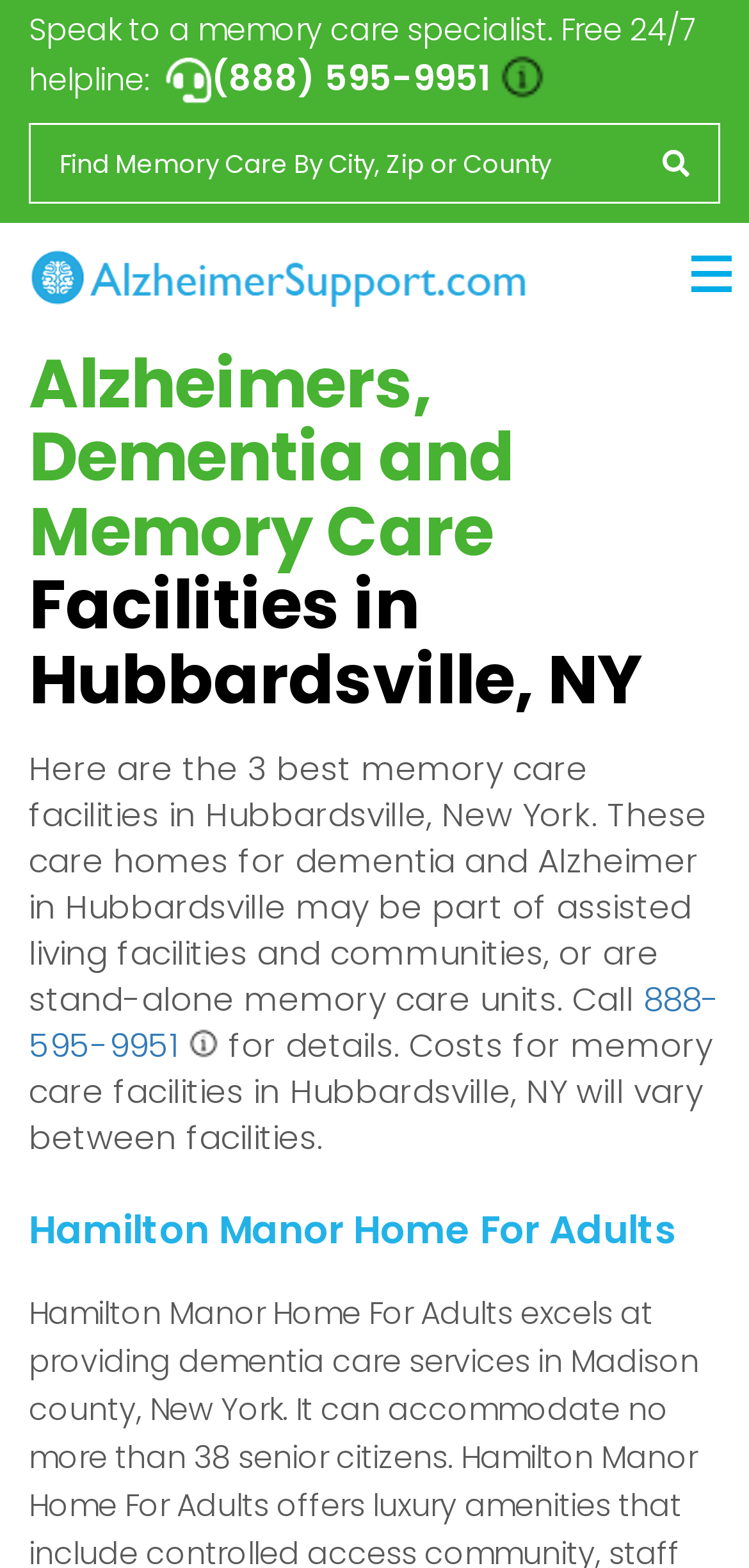Analyze the image and deliver a detailed answer to the question: What is the phone number for memory care specialists?

The phone number for memory care specialists is (888) 595-9951, which is displayed prominently on the webpage as a link and also mentioned in the static text 'Free 24/7 helpline: (888) 595-9951'.